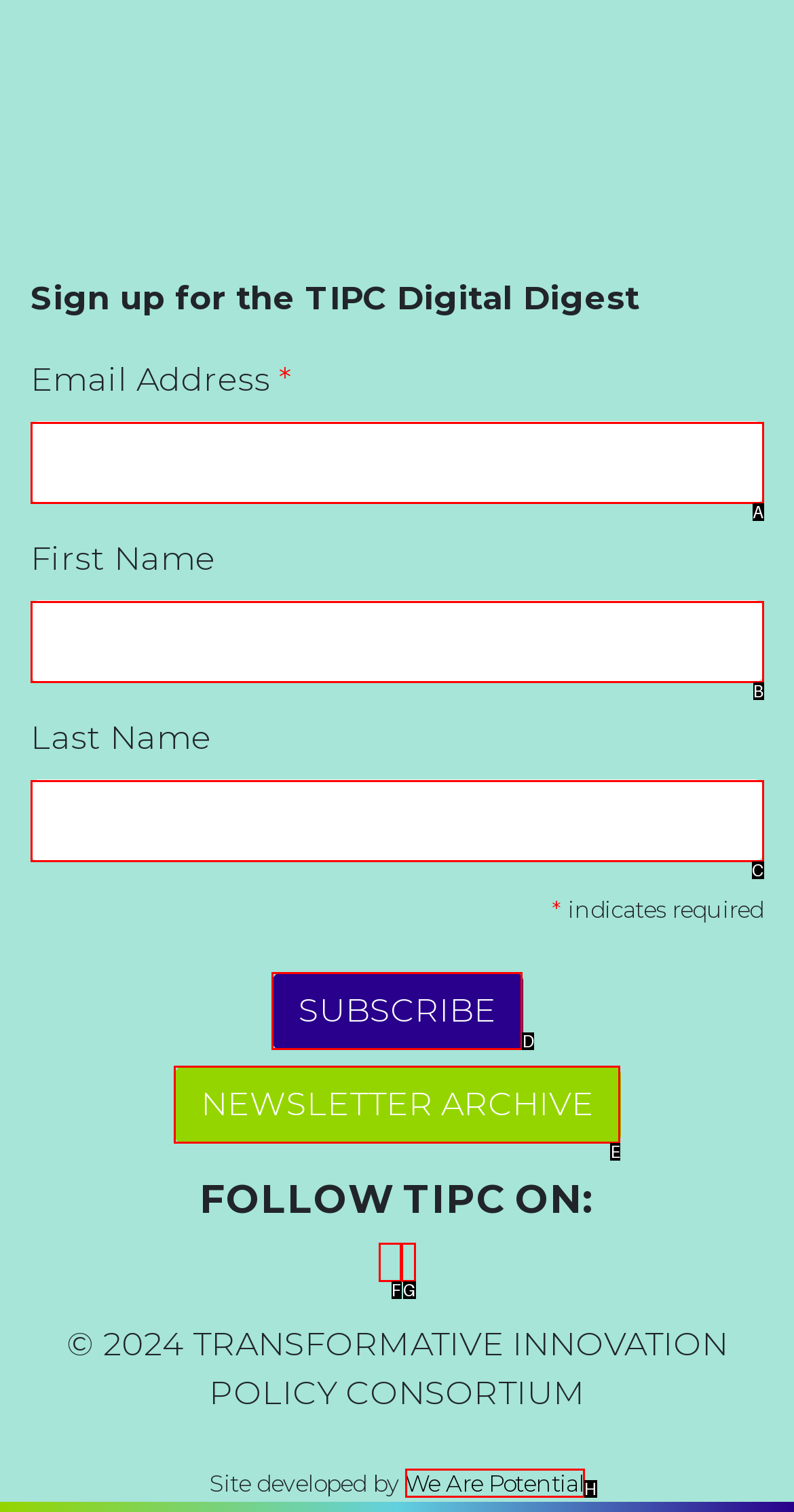Point out the option that best suits the description: parent_node: Email Address * name="EMAIL"
Indicate your answer with the letter of the selected choice.

A